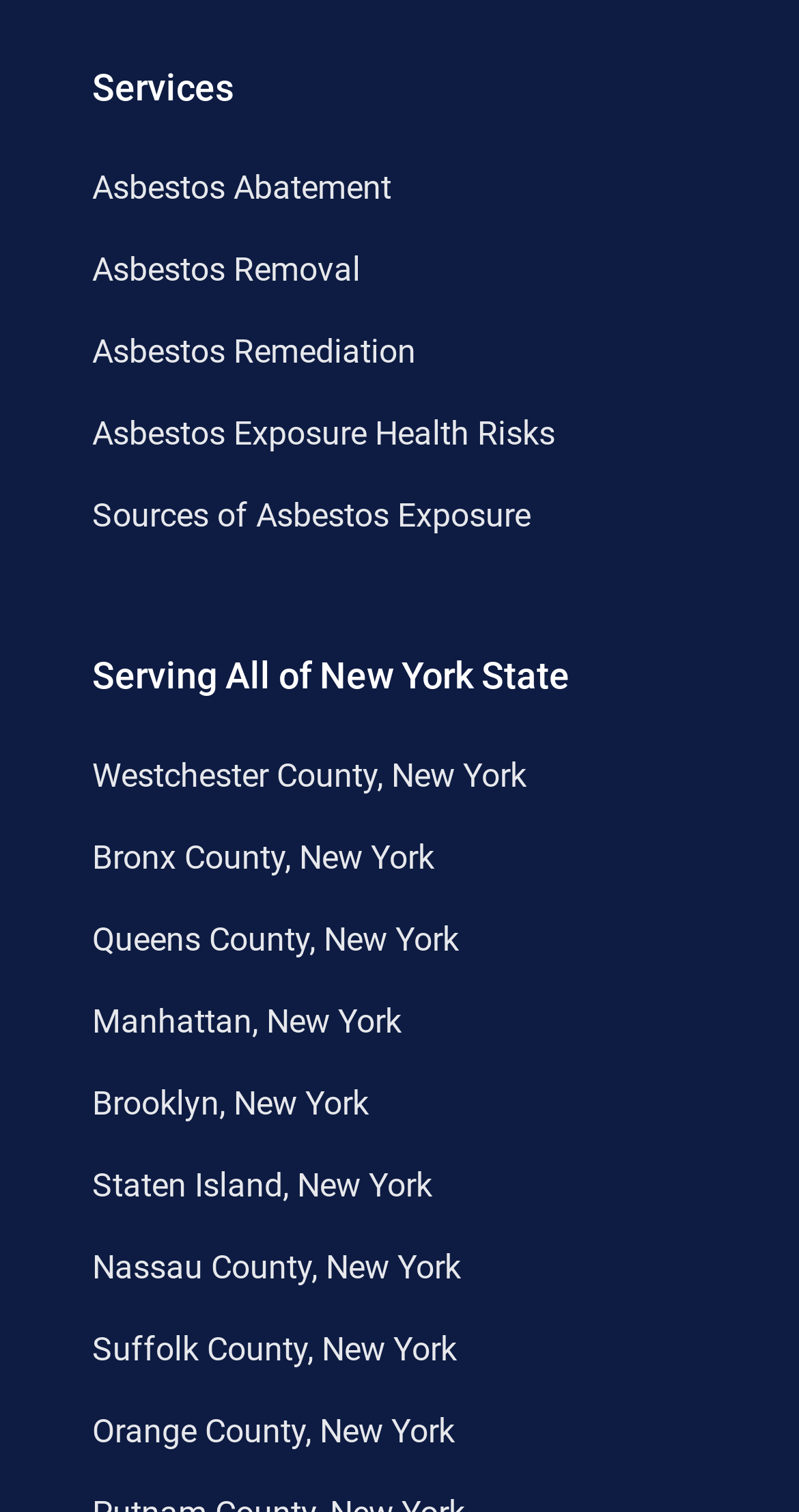Please analyze the image and give a detailed answer to the question:
What is the last county listed as served by the company?

The webpage lists the counties served by the company in a specific order, and the last county listed is Orange County, New York. This can be inferred from the link provided at the bottom of the list.